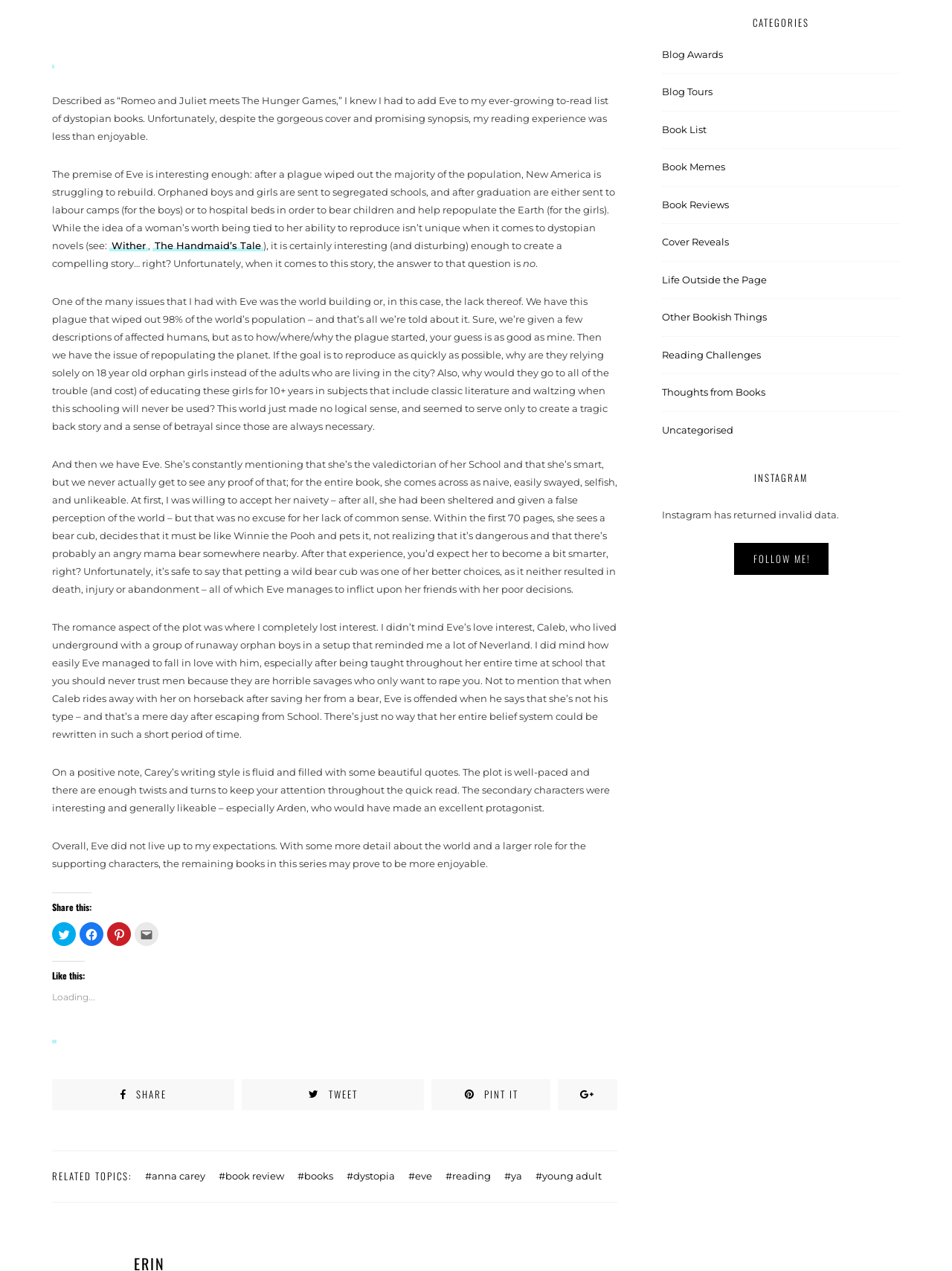Examine the image carefully and respond to the question with a detailed answer: 
What is the name of the love interest in the book?

The love interest in the book is Caleb, who lives underground with a group of runaway orphan boys in a setup that reminds the reviewer of Neverland.